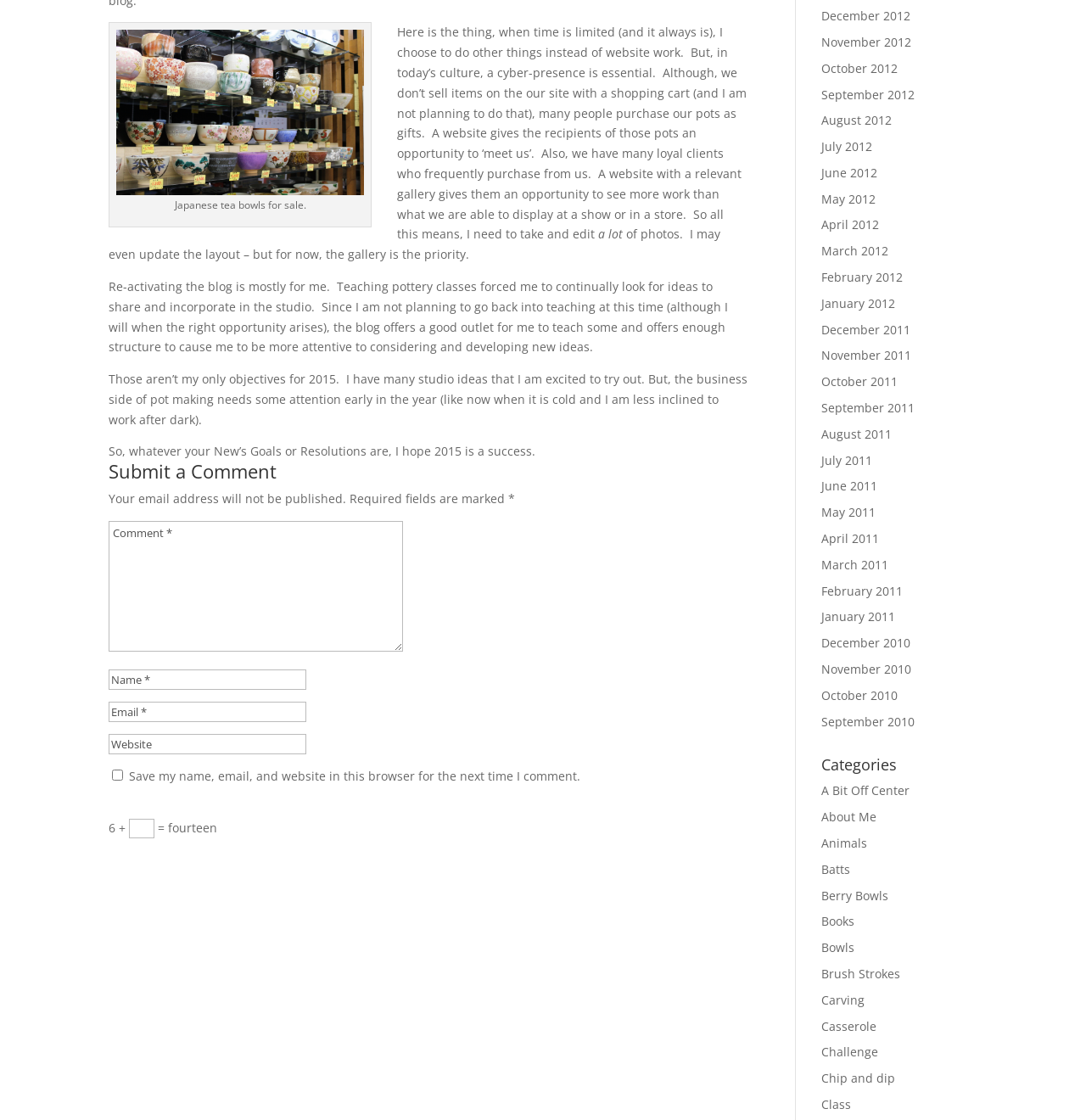Please locate the bounding box coordinates of the region I need to click to follow this instruction: "Enter your name".

[0.1, 0.598, 0.282, 0.616]